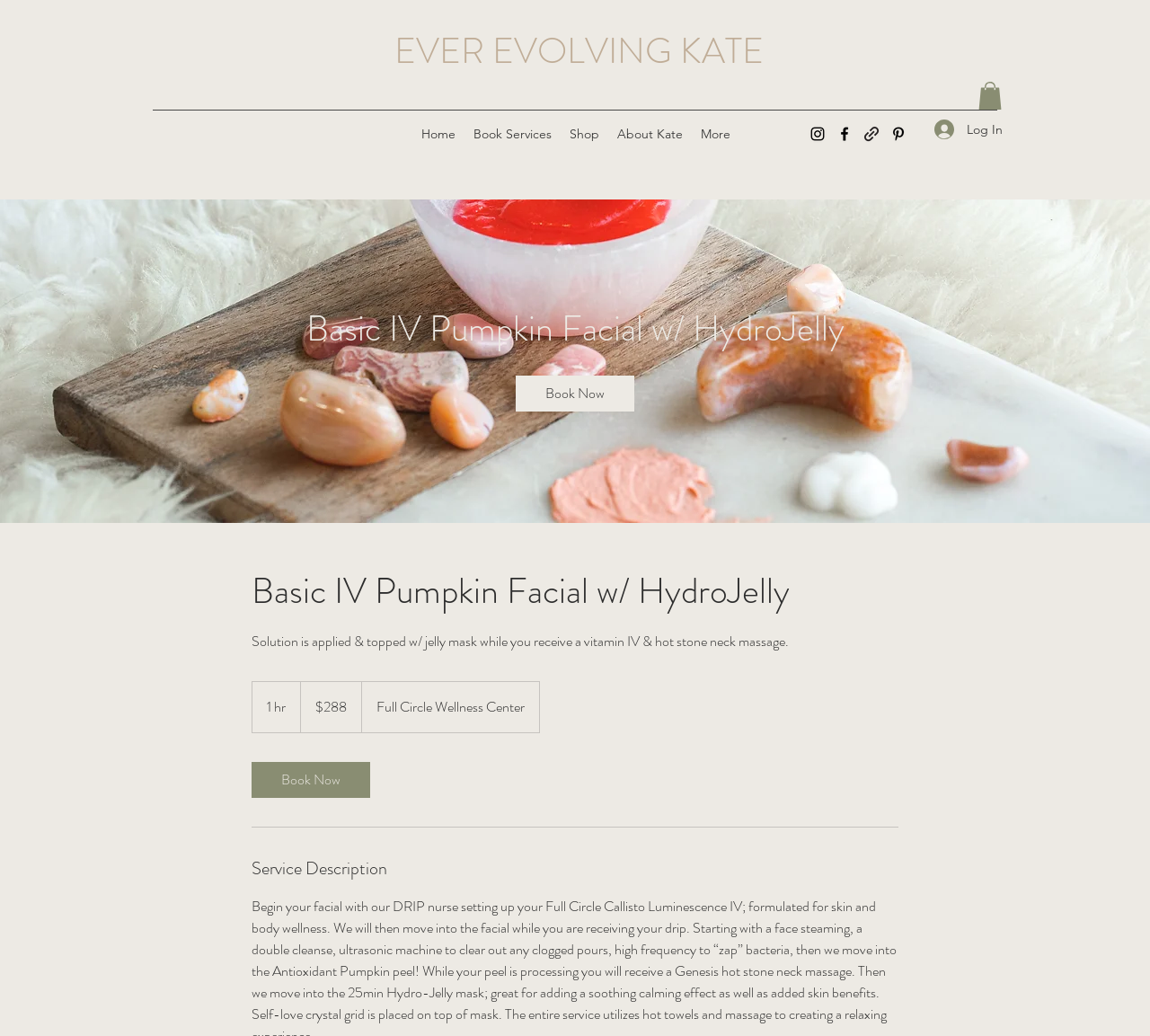What is the name of the wellness center?
Please answer the question with a single word or phrase, referencing the image.

Full Circle Wellness Center